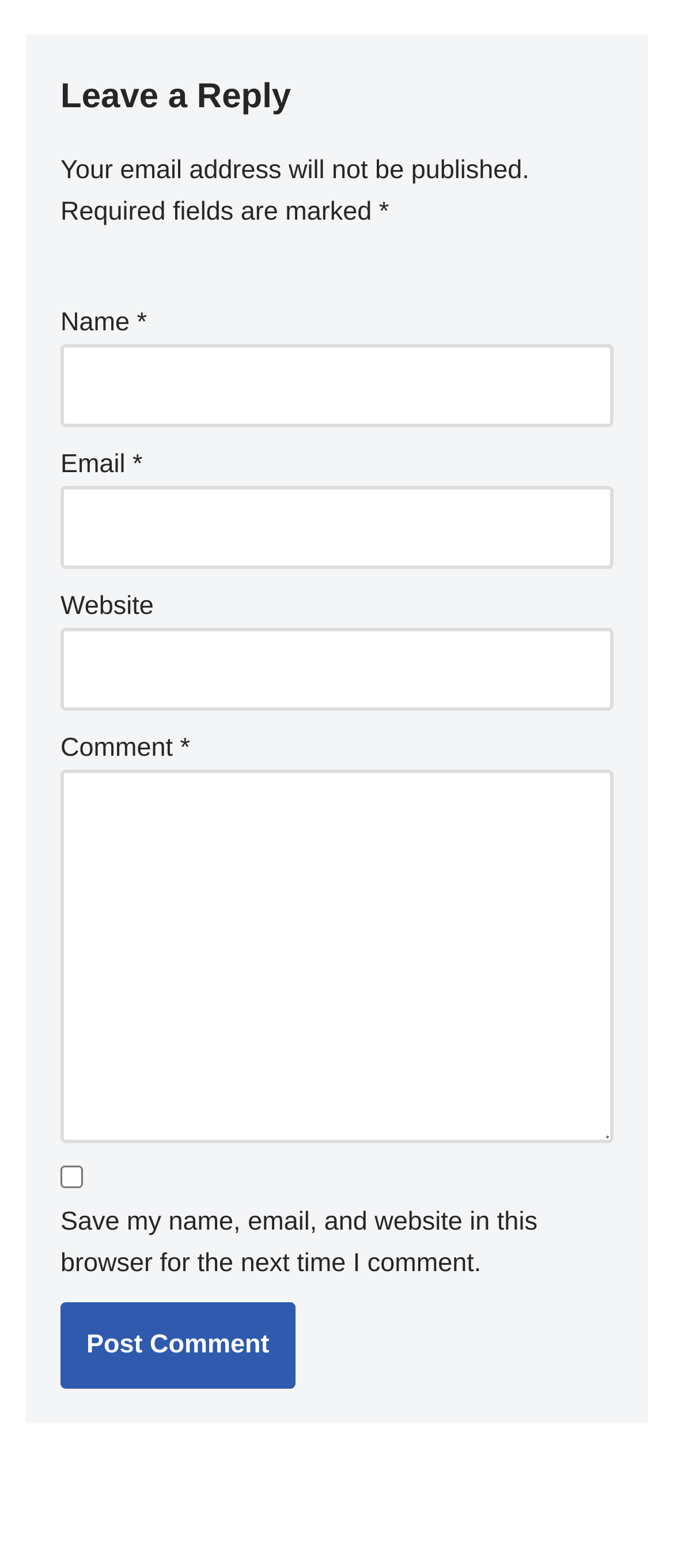Identify the bounding box coordinates for the UI element that matches this description: "parent_node: Comment * name="comment"".

[0.09, 0.495, 0.91, 0.733]